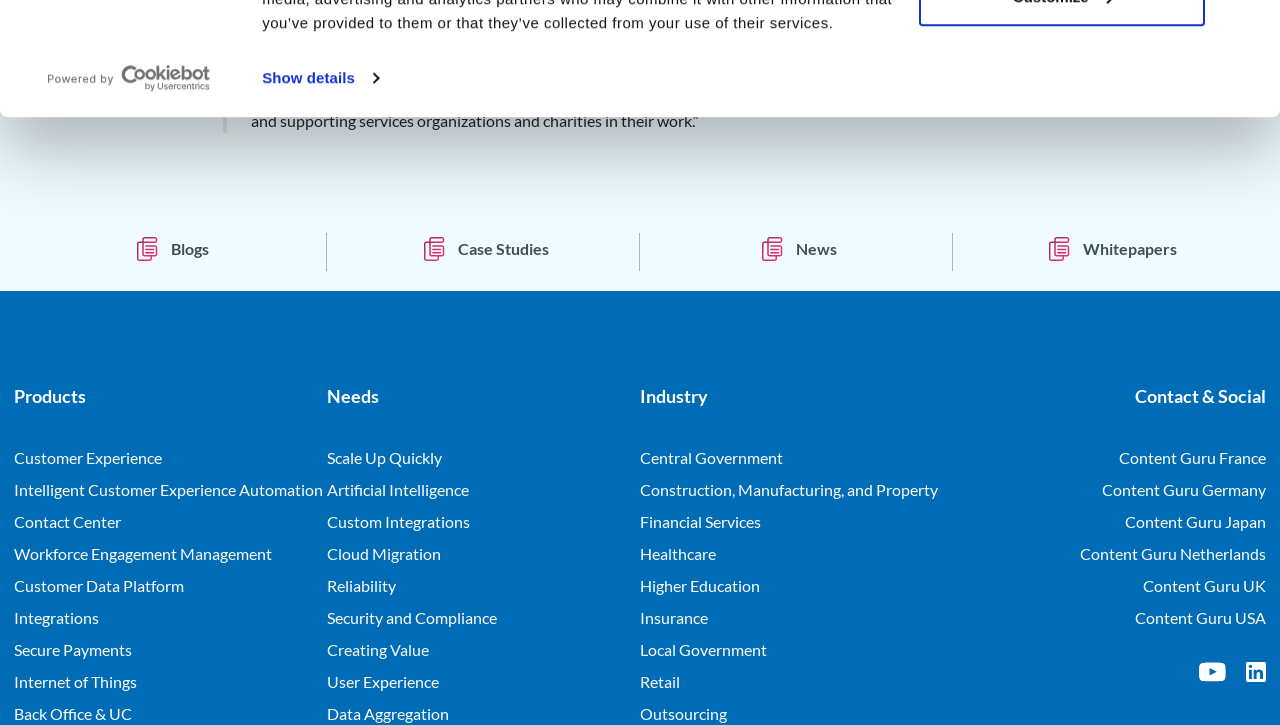Please determine the bounding box coordinates of the section I need to click to accomplish this instruction: "Learn about artificial intelligence solutions".

[0.255, 0.659, 0.366, 0.692]